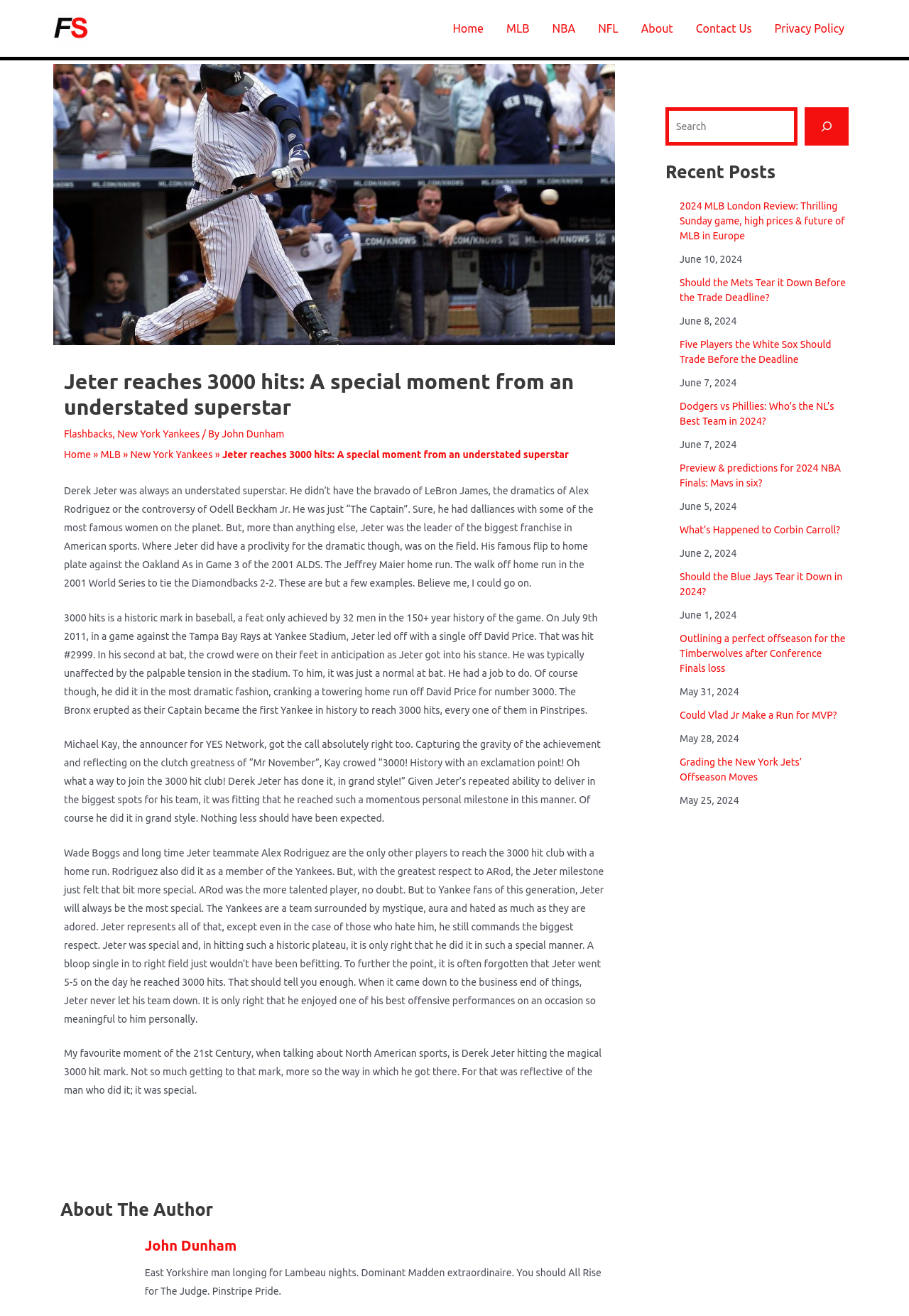Determine the bounding box of the UI element mentioned here: "aria-label="Share article with email"". The coordinates must be in the format [left, top, right, bottom] with values ranging from 0 to 1.

None